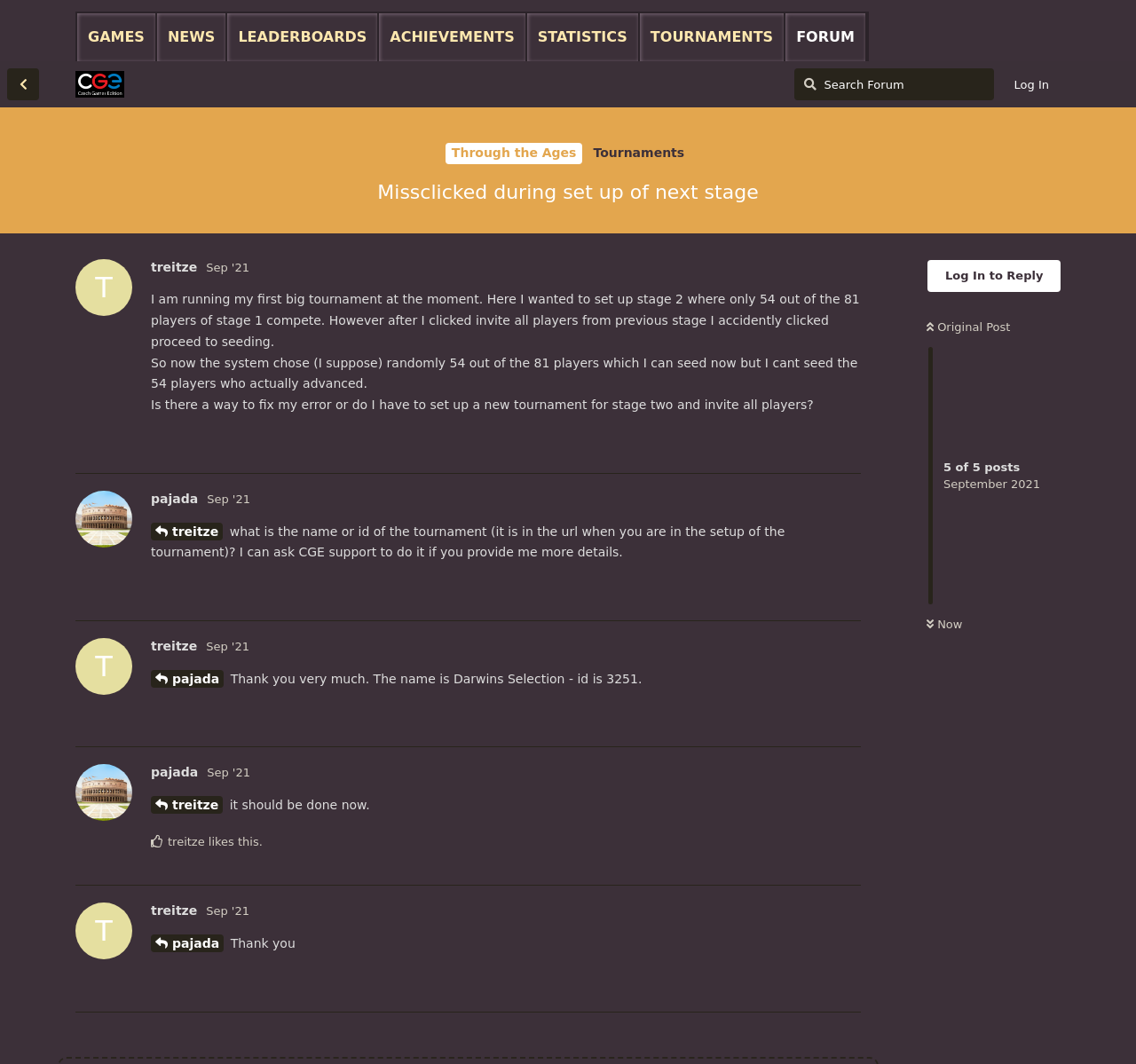Provide the bounding box coordinates of the section that needs to be clicked to accomplish the following instruction: "Learn about self help techniques."

None